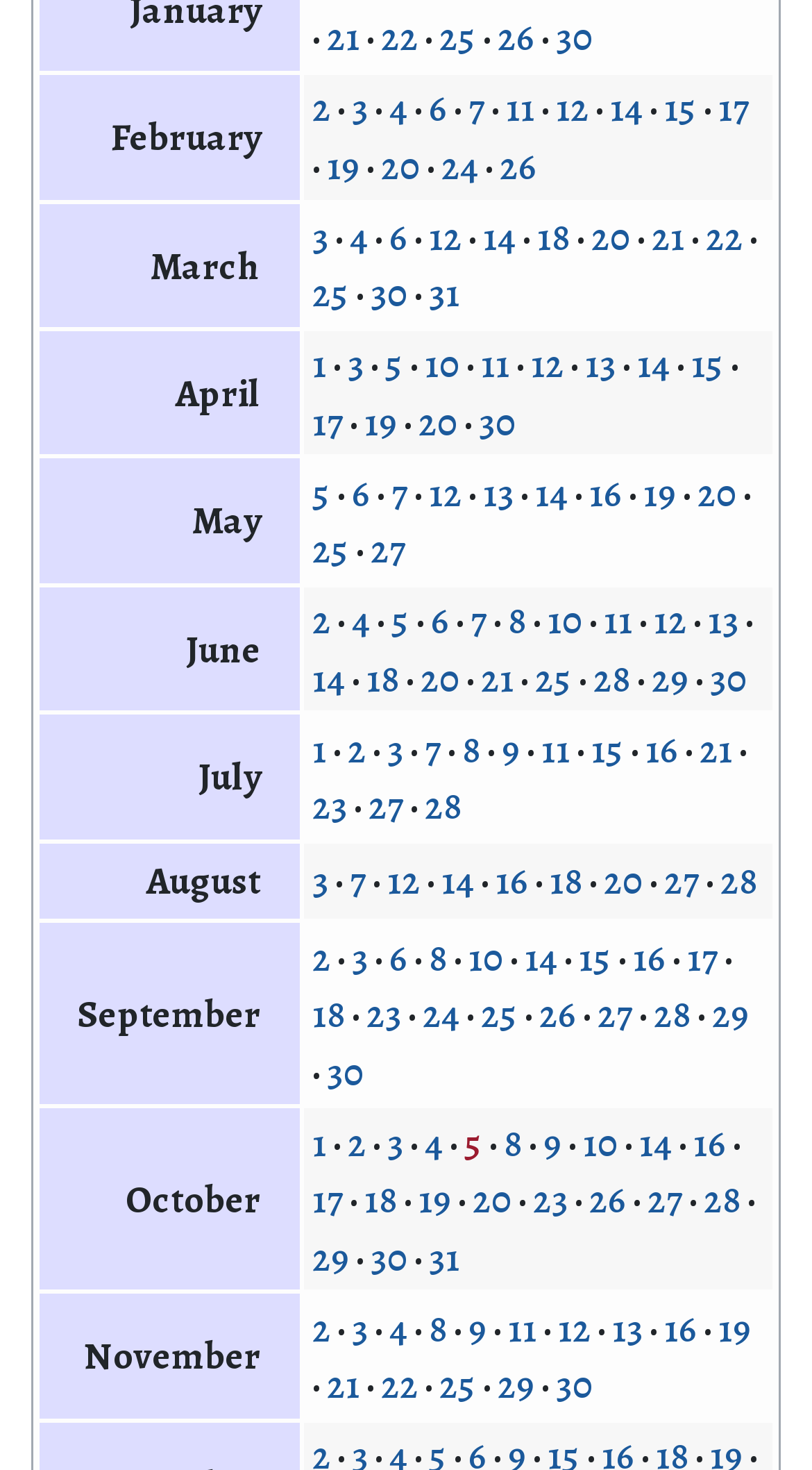Please locate the clickable area by providing the bounding box coordinates to follow this instruction: "Click on 2".

[0.385, 0.056, 0.408, 0.091]